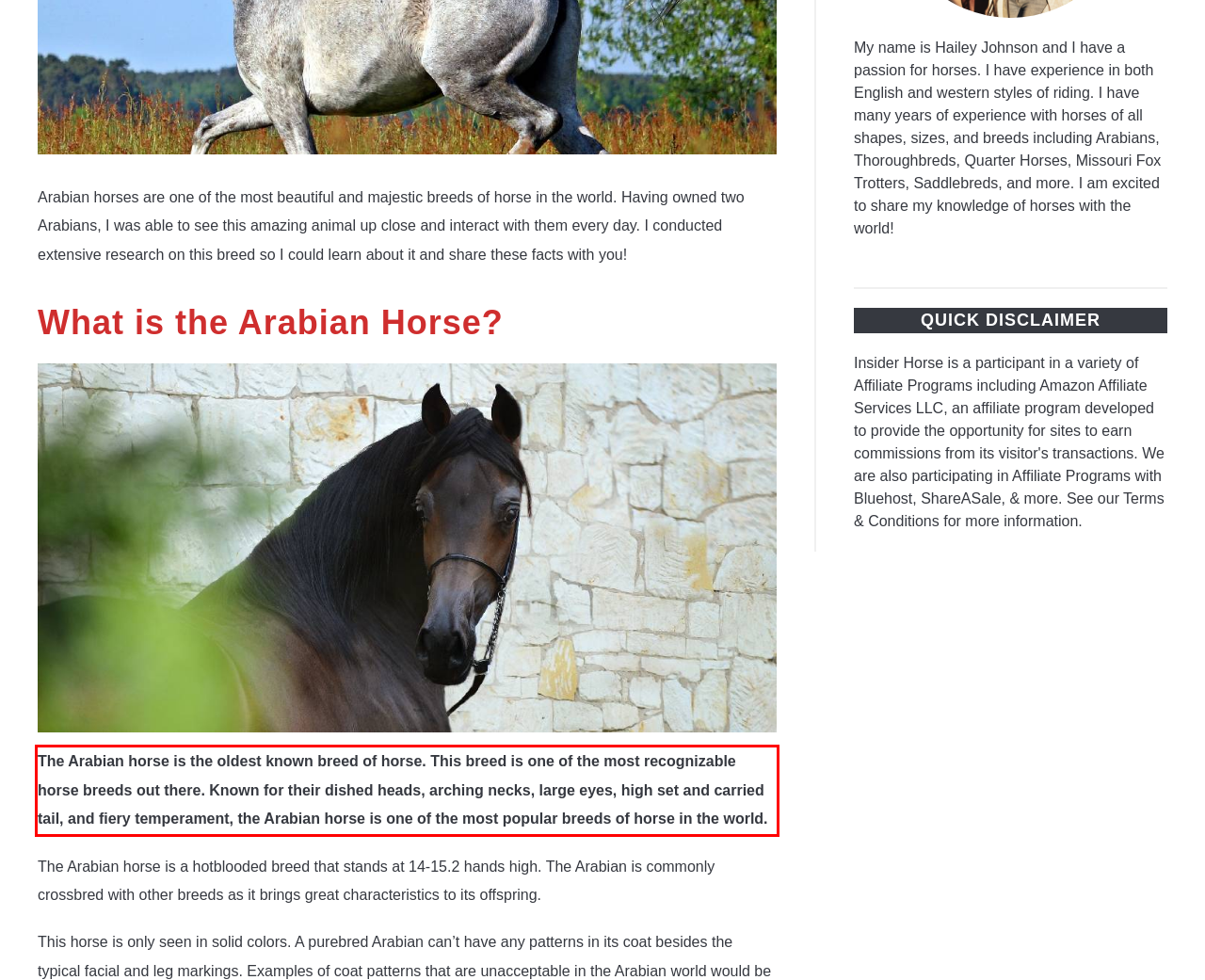Please examine the webpage screenshot containing a red bounding box and use OCR to recognize and output the text inside the red bounding box.

The Arabian horse is the oldest known breed of horse. This breed is one of the most recognizable horse breeds out there. Known for their dished heads, arching necks, large eyes, high set and carried tail, and fiery temperament, the Arabian horse is one of the most popular breeds of horse in the world.